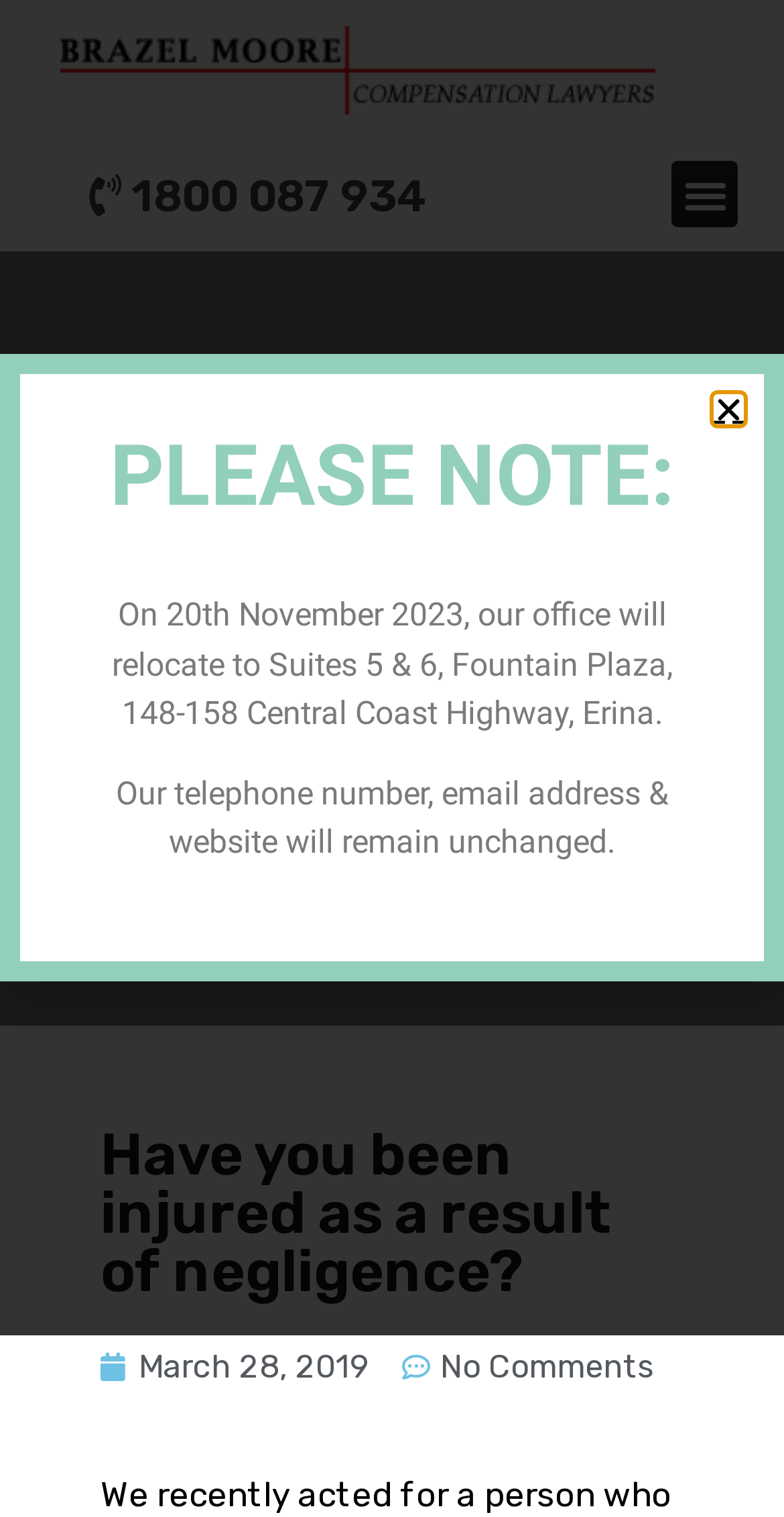Specify the bounding box coordinates of the area that needs to be clicked to achieve the following instruction: "Click the 'Compenstation Lawyers Brazel Moore' link".

[0.026, 0.013, 0.885, 0.08]